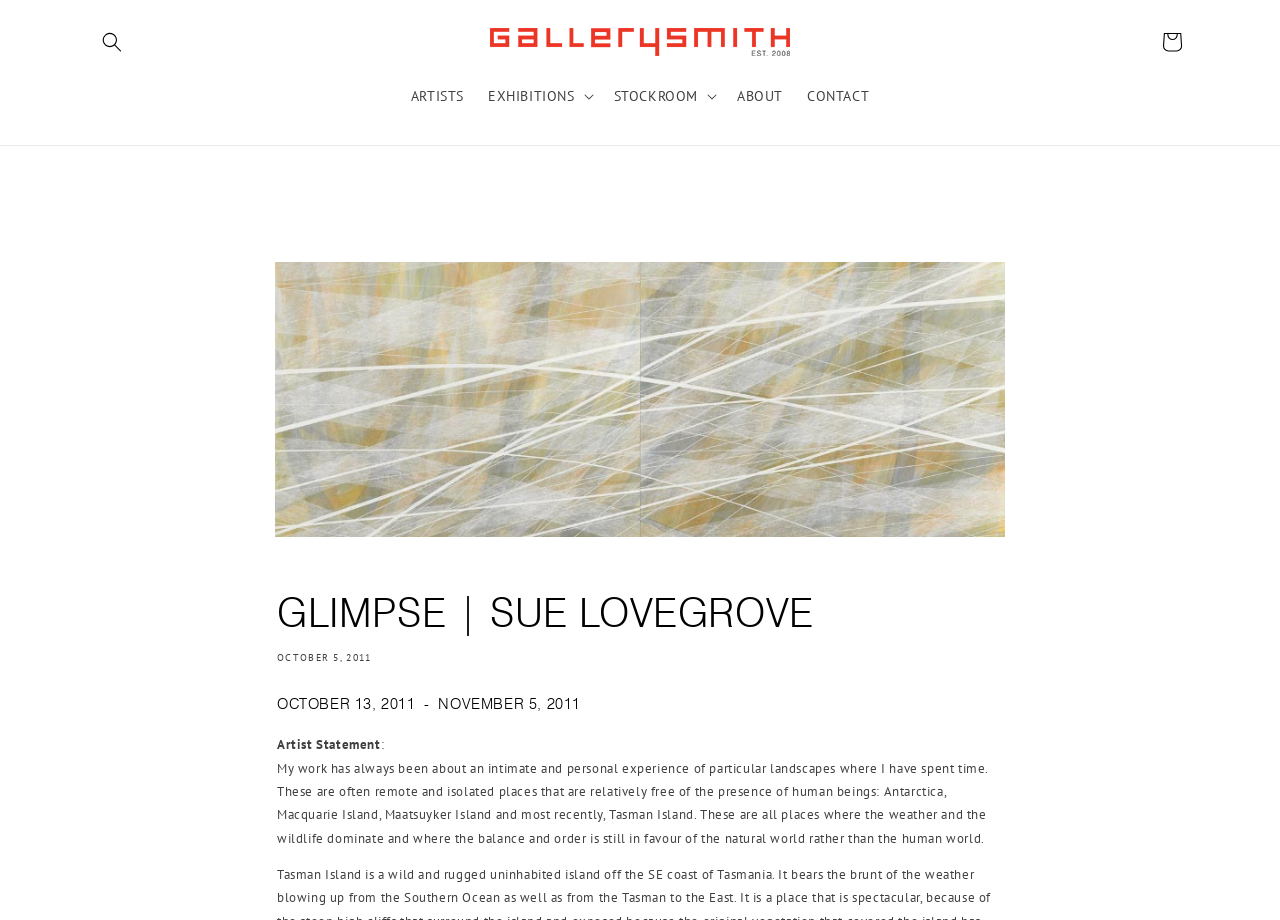What is the location of the cart button?
Respond to the question with a single word or phrase according to the image.

Top right